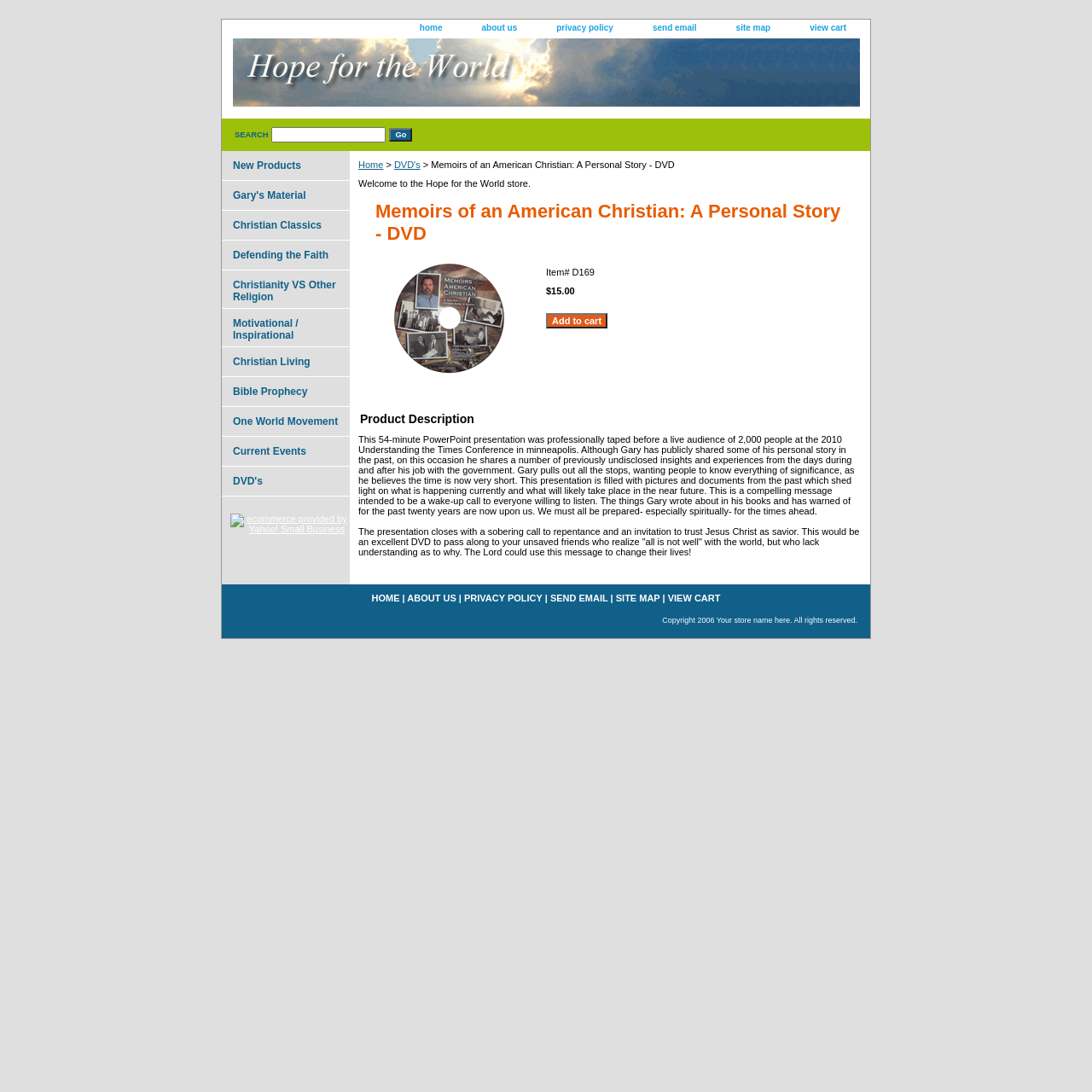Using the webpage screenshot and the element description home, determine the bounding box coordinates. Specify the coordinates in the format (top-left x, top-left y, bottom-right x, bottom-right y) with values ranging from 0 to 1.

[0.369, 0.018, 0.421, 0.034]